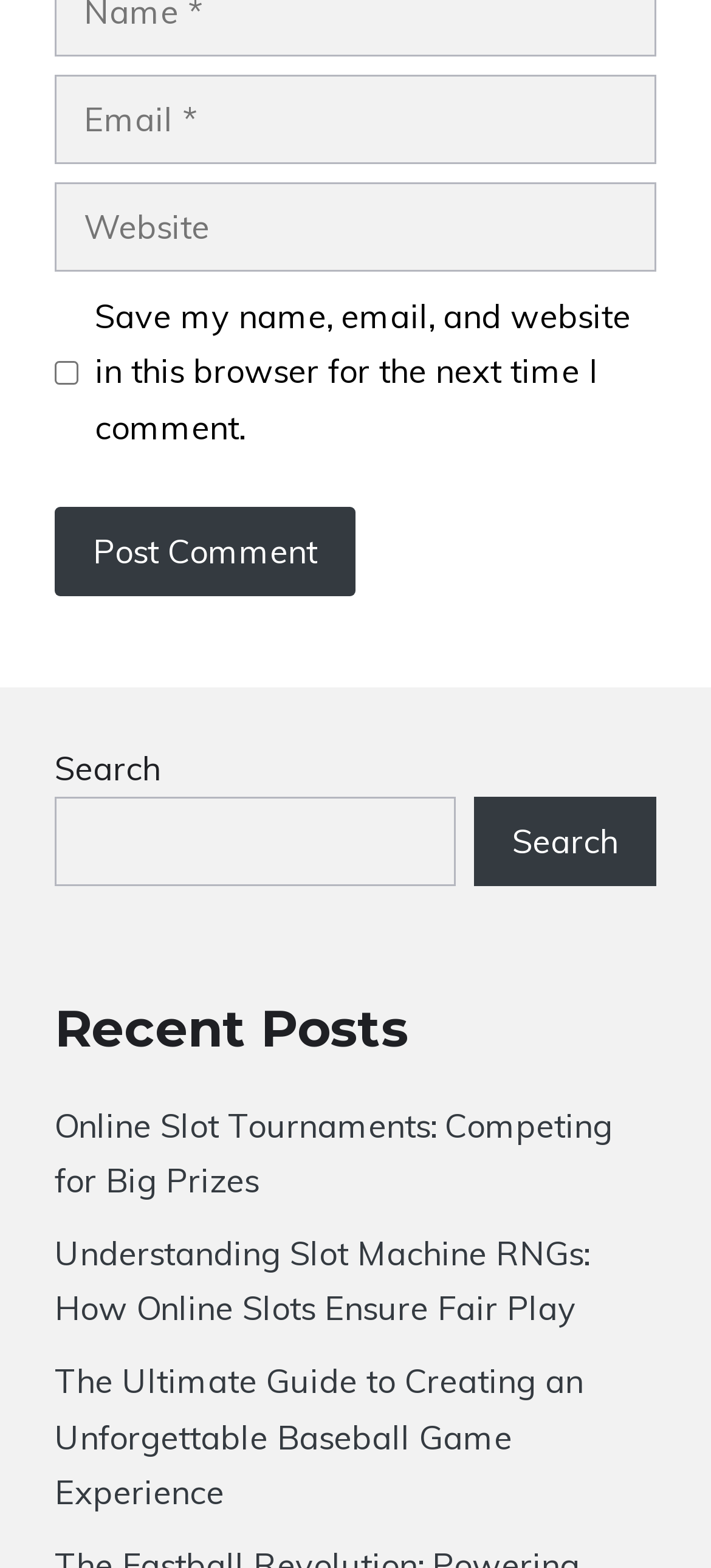What is the purpose of the checkbox?
Please give a well-detailed answer to the question.

The checkbox is located below the email and website input fields, and its label is 'Save my name, email, and website in this browser for the next time I comment.' This suggests that the purpose of the checkbox is to save the user's comment information for future use.